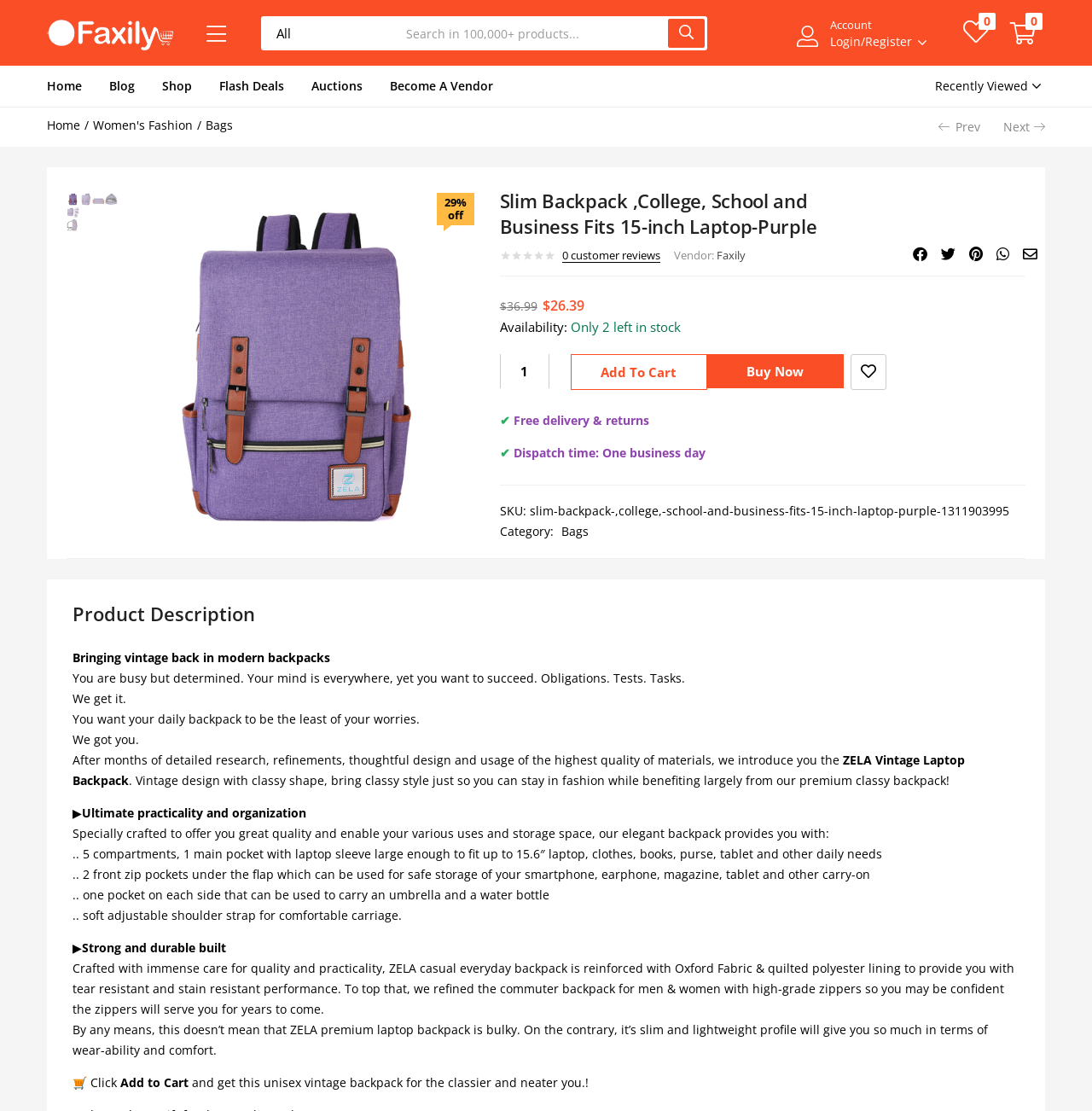What is the purpose of the product?
Please respond to the question with as much detail as possible.

I found the purpose of the product by reading the product description which mentions that the backpack is designed to carry laptops, clothes, books, and other daily needs.